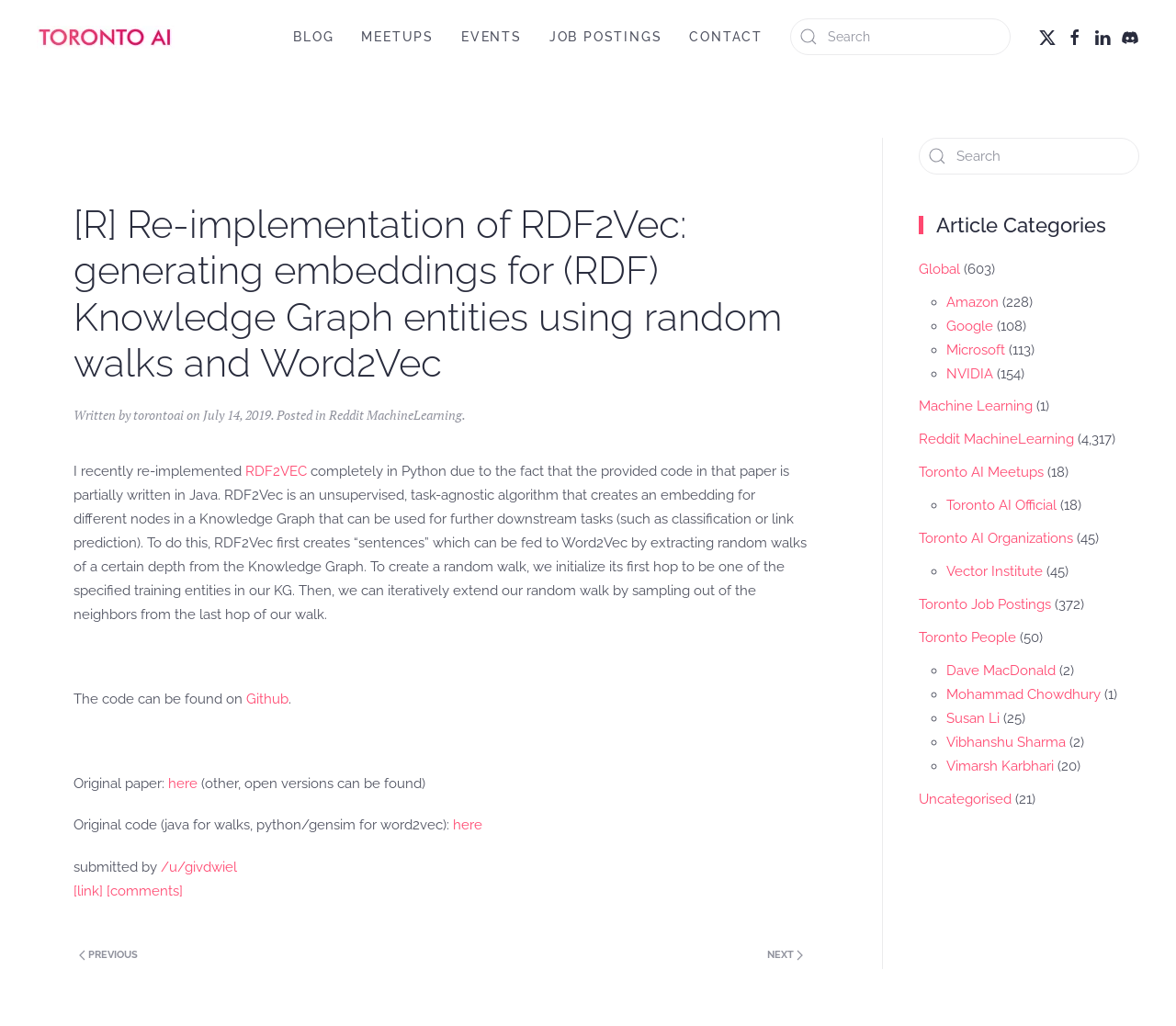Find the bounding box coordinates of the element I should click to carry out the following instruction: "Search for something".

[0.672, 0.018, 0.859, 0.054]